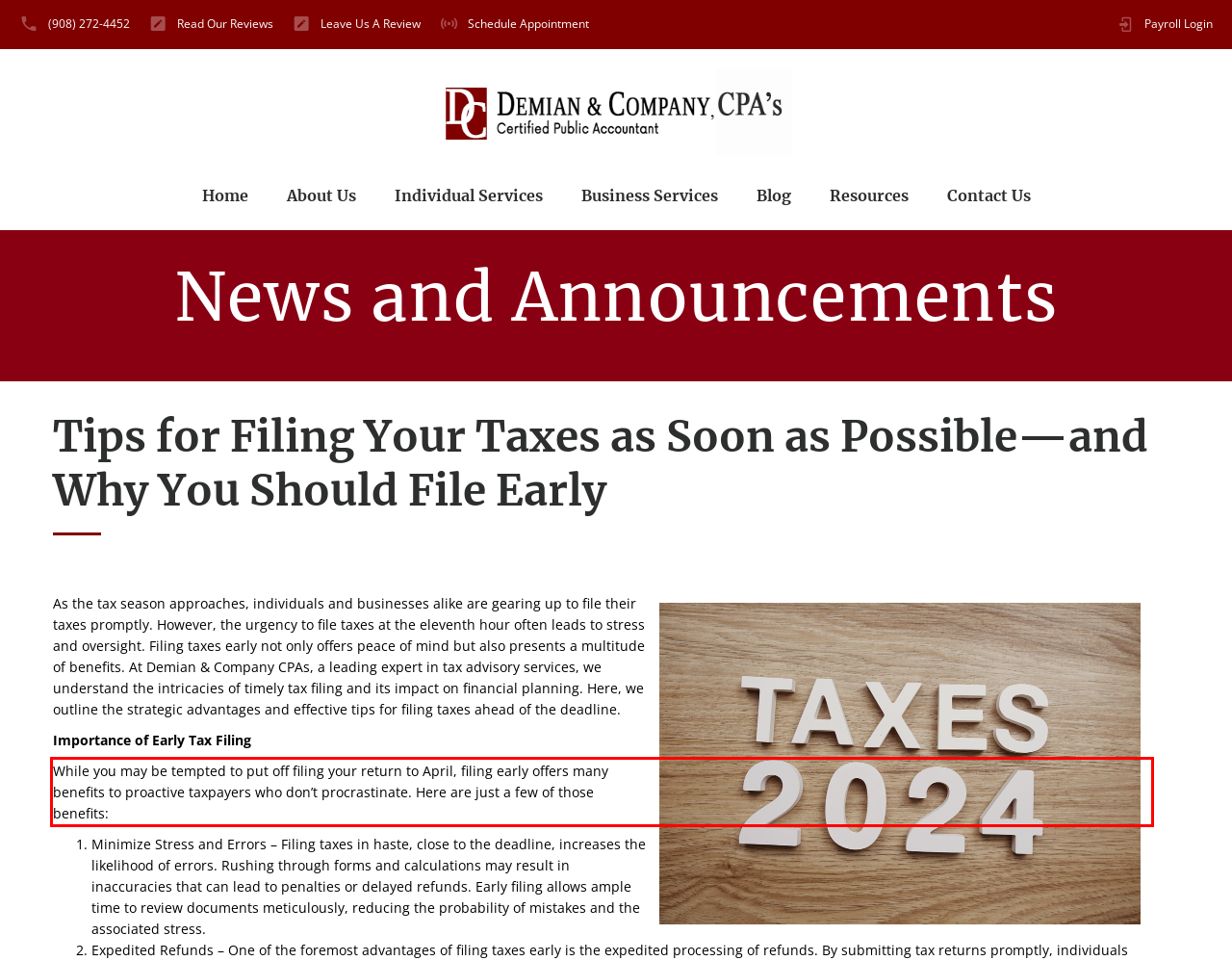You are looking at a screenshot of a webpage with a red rectangle bounding box. Use OCR to identify and extract the text content found inside this red bounding box.

While you may be tempted to put off filing your return to April, filing early offers many benefits to proactive taxpayers who don’t procrastinate. Here are just a few of those benefits: